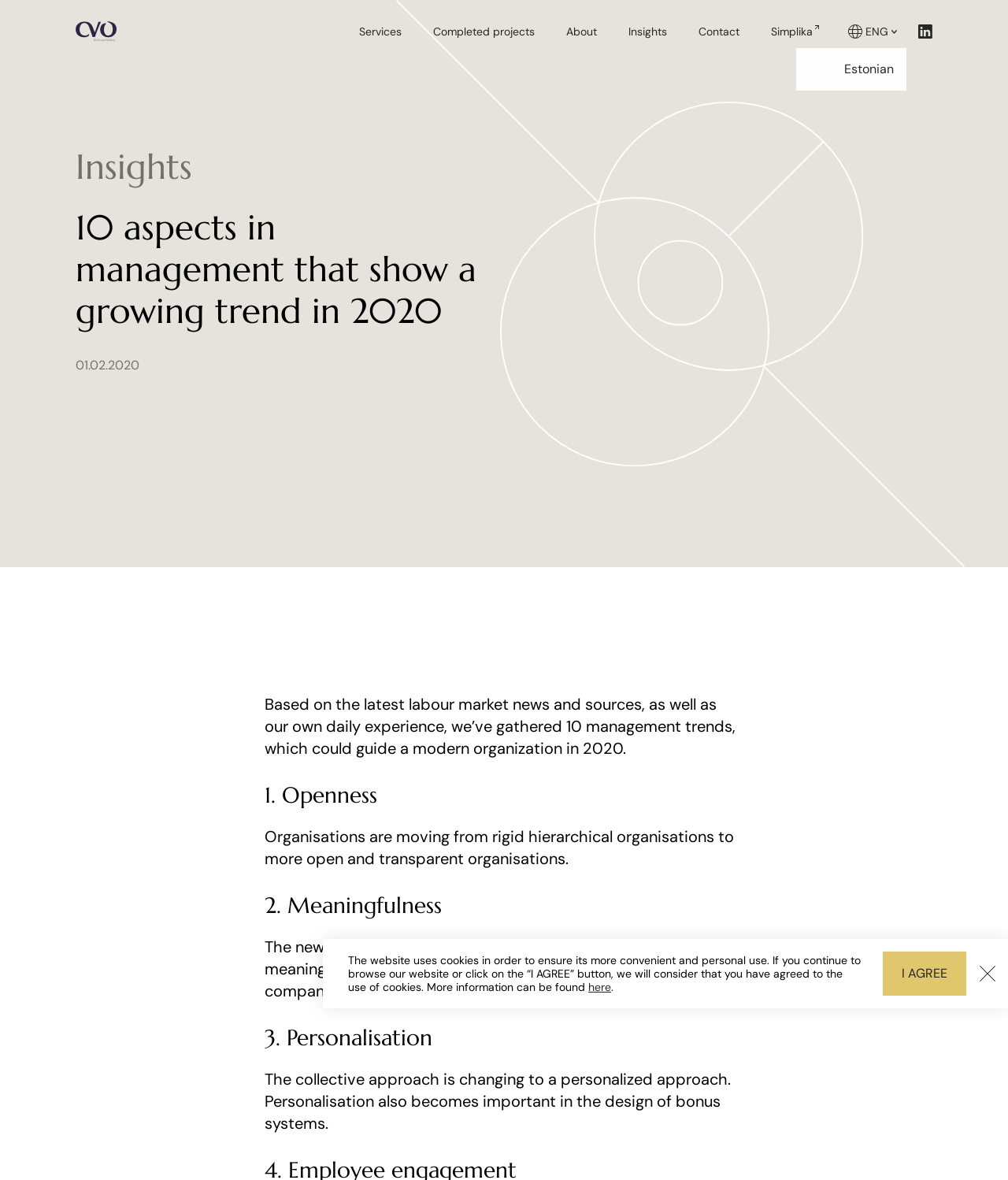Provide a one-word or brief phrase answer to the question:
How many links are present in the top navigation bar?

6